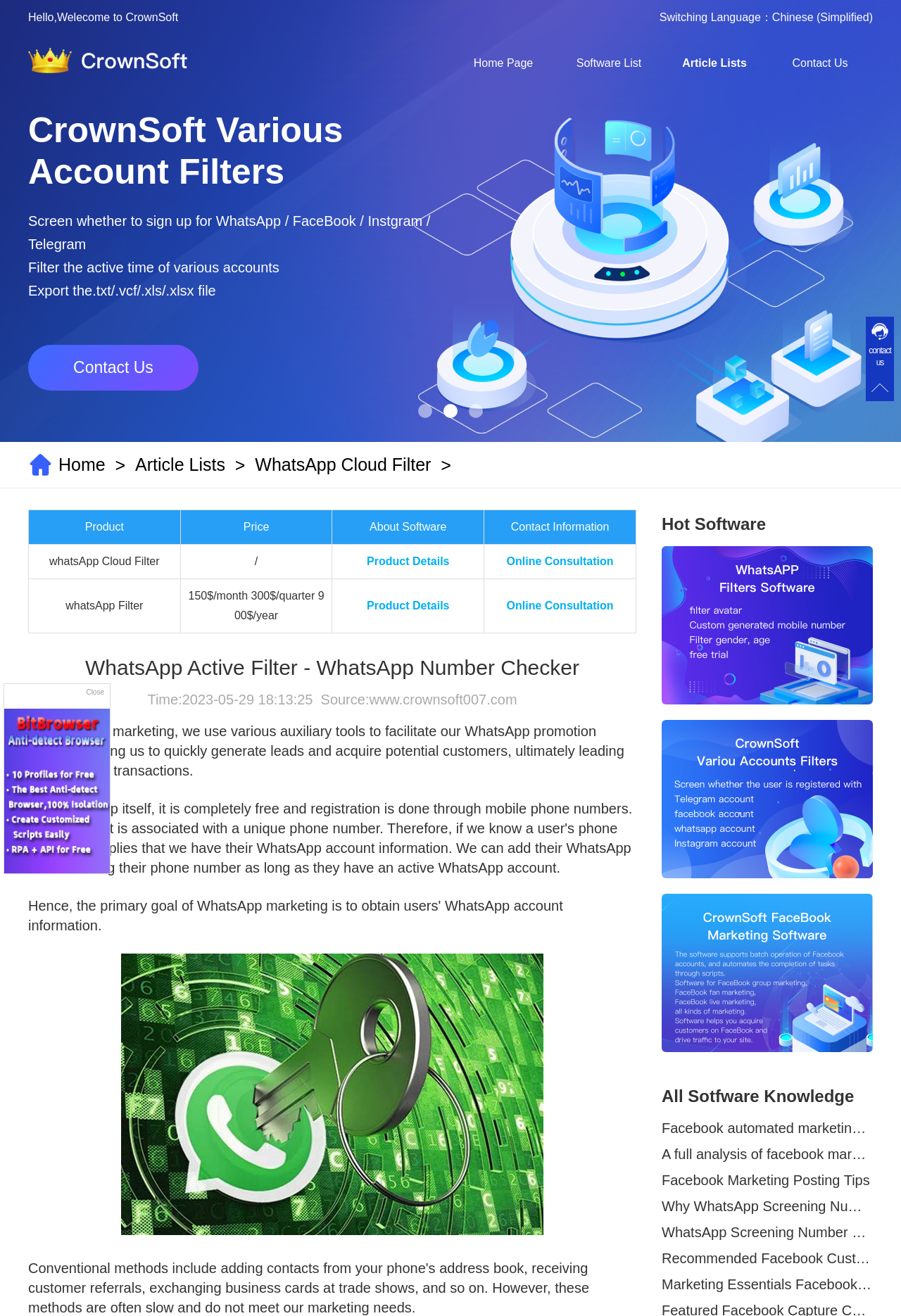Please determine the bounding box coordinates of the element to click in order to execute the following instruction: "Contact Us". The coordinates should be four float numbers between 0 and 1, specified as [left, top, right, bottom].

[0.879, 0.043, 0.941, 0.052]